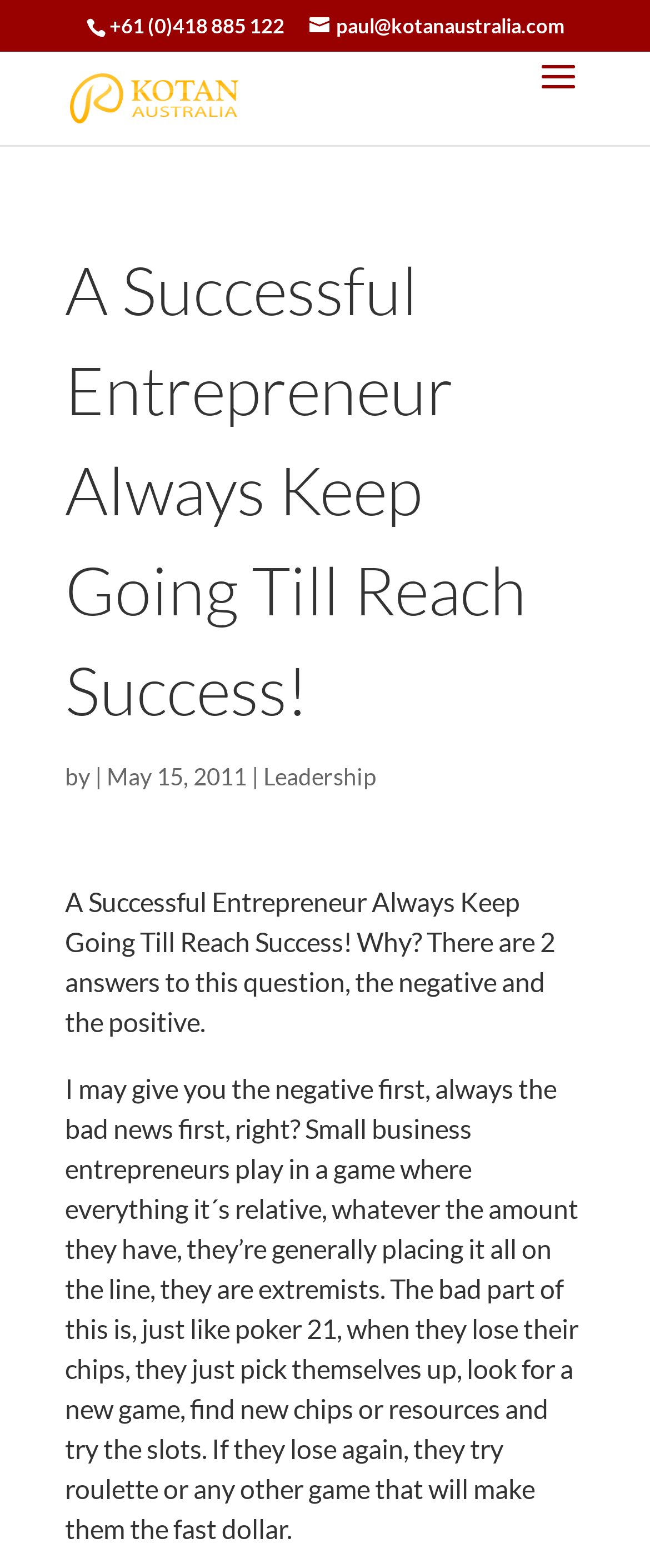What is the category of the article?
Please elaborate on the answer to the question with detailed information.

The category of the article is mentioned in the link element with the content 'Leadership', located within the bounding box coordinates [0.405, 0.486, 0.579, 0.504].